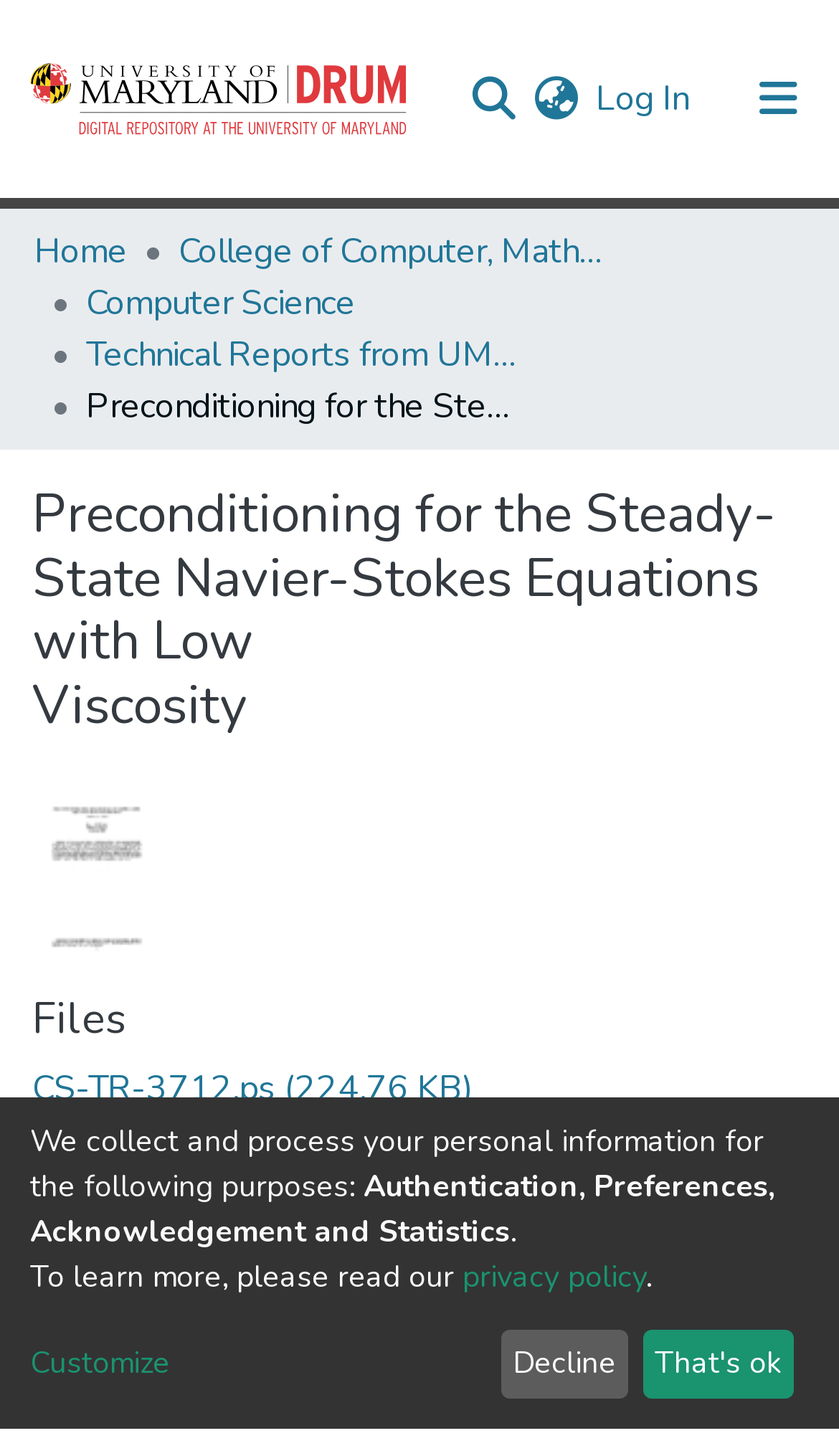Identify the bounding box coordinates for the region to click in order to carry out this instruction: "Download the PDF file". Provide the coordinates using four float numbers between 0 and 1, formatted as [left, top, right, bottom].

[0.038, 0.802, 0.579, 0.834]